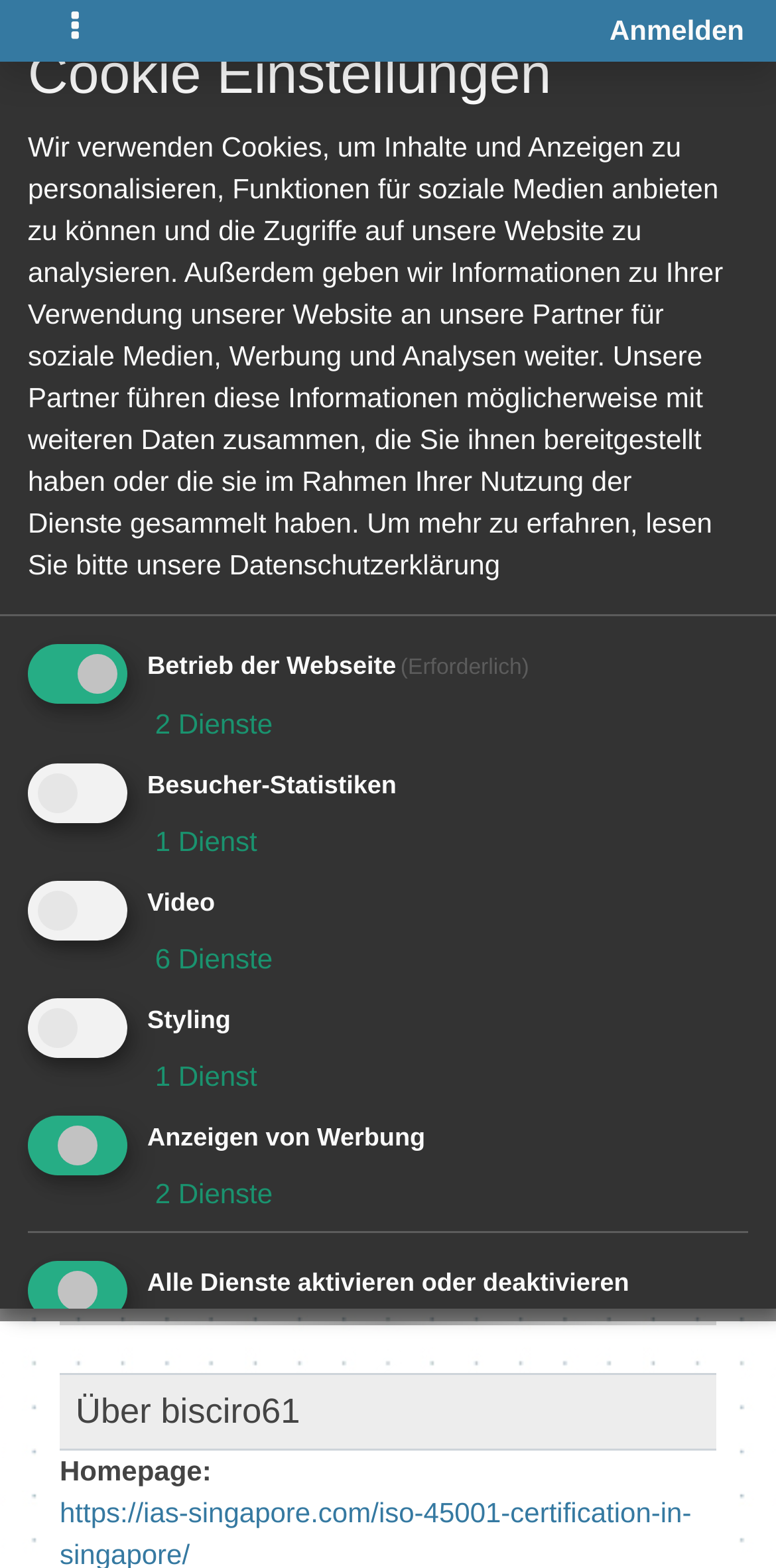Give a detailed explanation of the elements present on the webpage.

The webpage appears to be a user profile page, with the username "bisciro61" prominently displayed at the top. There is a navigation button on the top left, labeled "Toggle navigation", and a link to log in or register on the top right, labeled "Anmelden". 

Below the navigation button, there is a breadcrumb navigation menu with links to "p" and "Benutzerprofile", followed by the username "bisciro61". 

The main content area is divided into two sections. On the left, there is a heading with the username "bisciro61" and an image below it. On the right, there are several lines of text, including the user's post count ("0"), registration date ("01.10.2022"), and online status ("ONLINE"). There is also a link to send a message to the user, labeled "NACHRICHT SENDEN".

Below the main content area, there is a section with the heading "Über bisciro61", which appears to be a brief description or bio of the user.

Further down the page, there is a section with the heading "Cookie Einstellungen", which provides information about the website's use of cookies and allows users to customize their cookie settings. This section includes several checkboxes for different types of cookies, including those required for the website's operation, visitor statistics, video, styling, and advertising. Each checkbox has a corresponding description and link to more information. There is also a link to the website's privacy policy.

Overall, the webpage appears to be a user profile page with basic information and settings, as well as a section for customizing cookie settings.